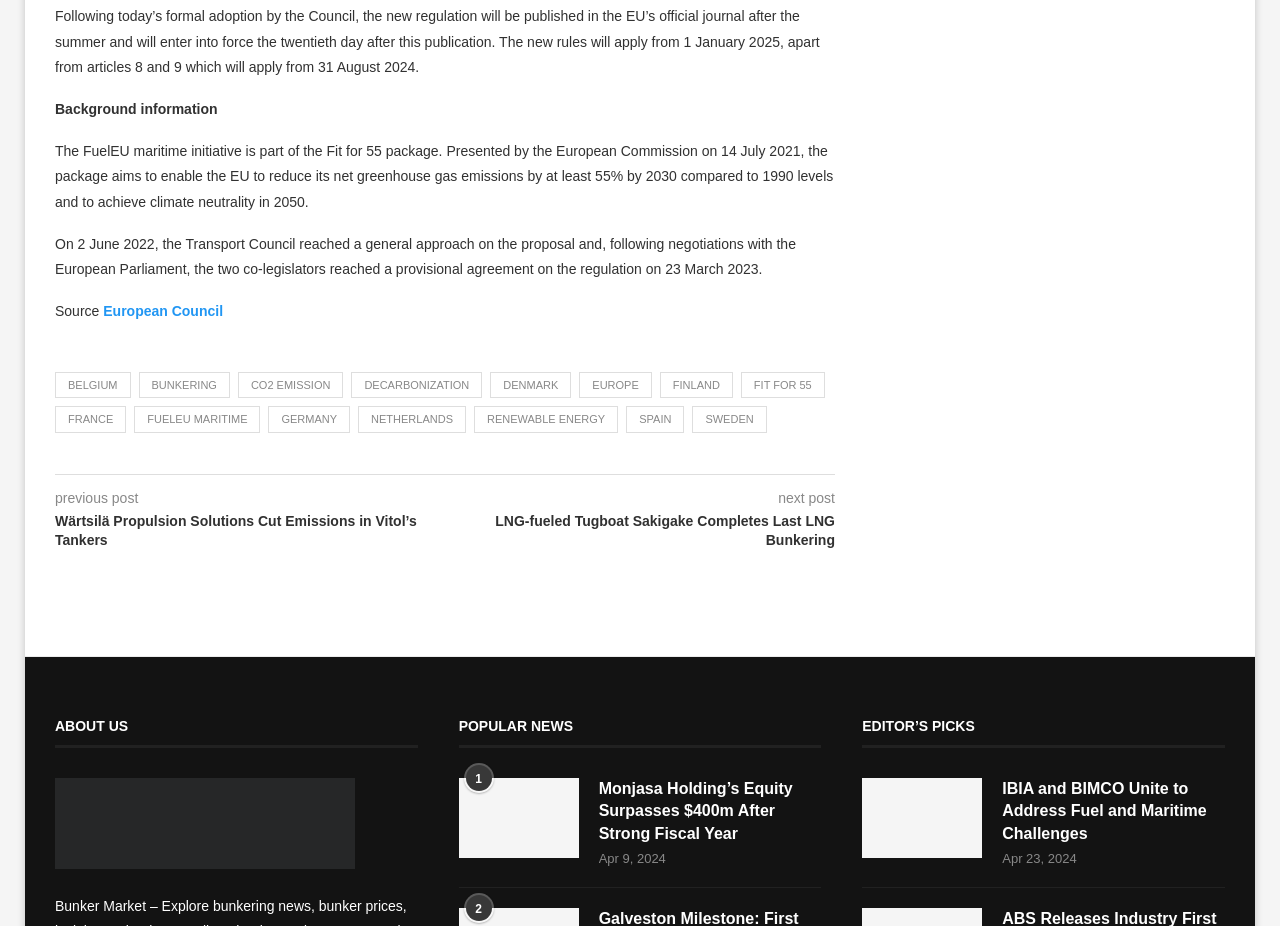Please predict the bounding box coordinates (top-left x, top-left y, bottom-right x, bottom-right y) for the UI element in the screenshot that fits the description: Fit for 55

[0.579, 0.402, 0.644, 0.43]